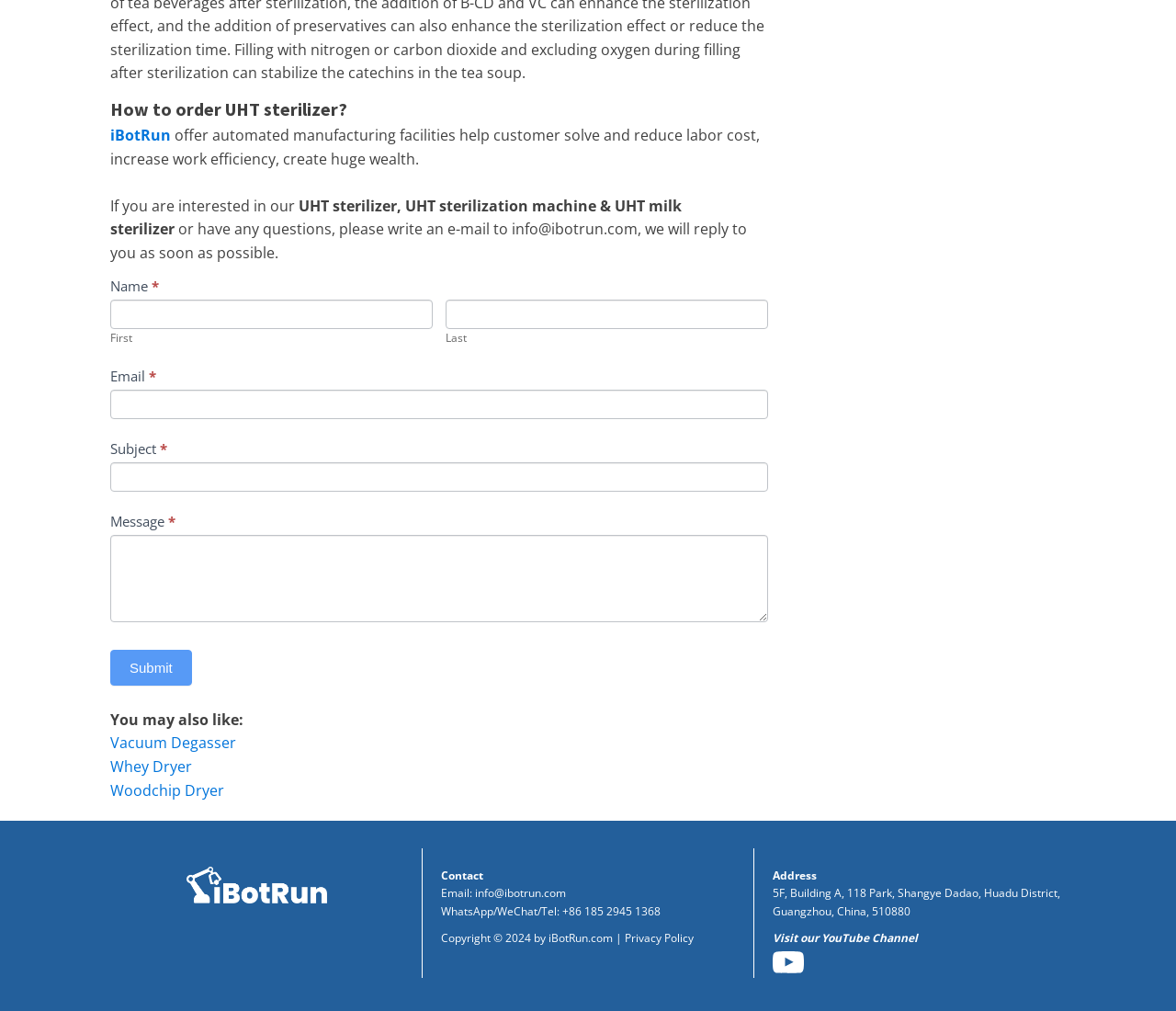Given the element description alt="iBotRun.com provide factory automation solution", predict the bounding box coordinates for the UI element in the webpage screenshot. The format should be (top-left x, top-left y, bottom-right x, bottom-right y), and the values should be between 0 and 1.

[0.159, 0.857, 0.278, 0.894]